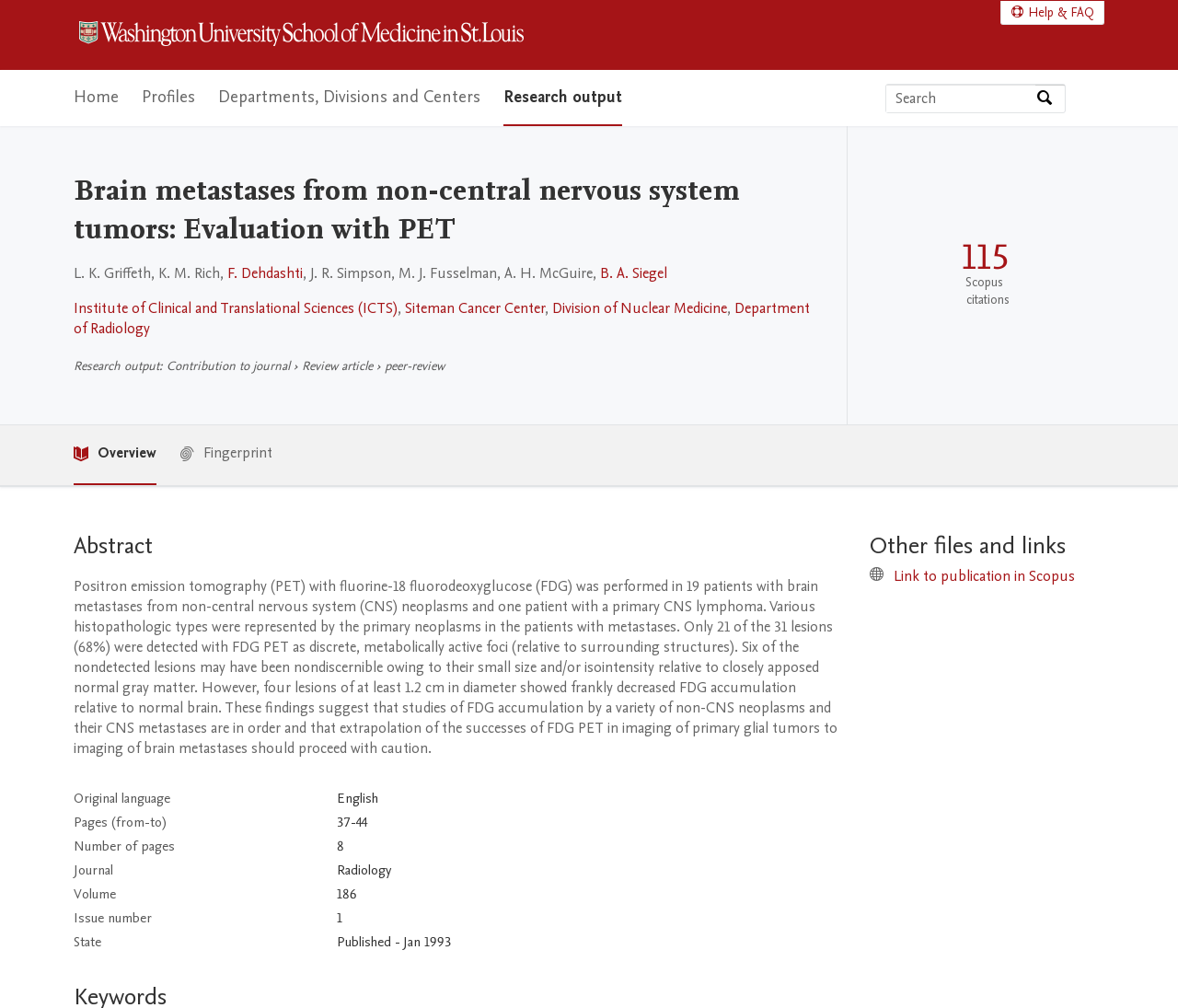Answer the question below in one word or phrase:
What is the type of publication?

Review article